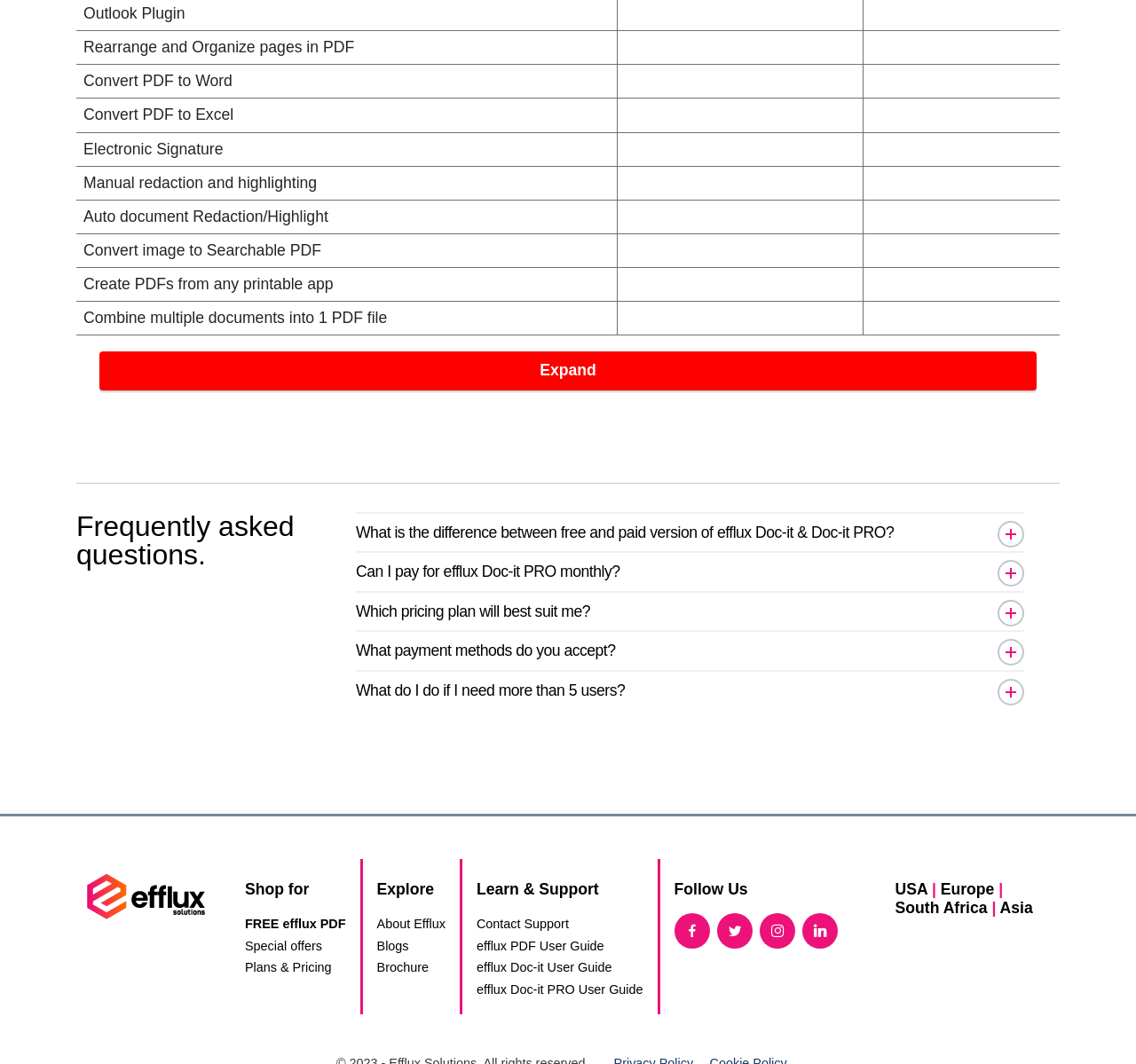Determine the coordinates of the bounding box that should be clicked to complete the instruction: "Click on 'Rearrange and Organize pages in PDF'". The coordinates should be represented by four float numbers between 0 and 1: [left, top, right, bottom].

[0.067, 0.029, 0.37, 0.061]